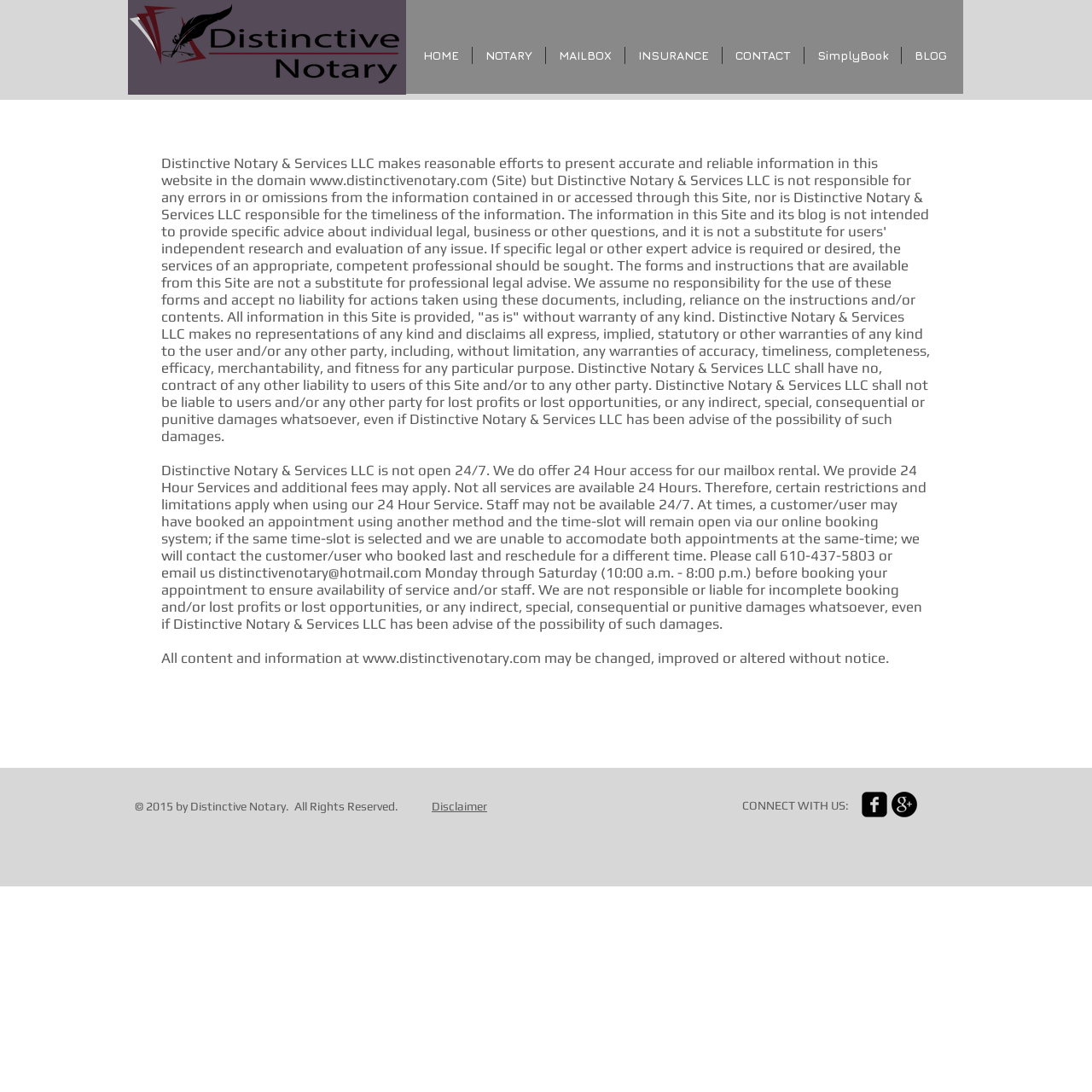Find the bounding box coordinates of the clickable area that will achieve the following instruction: "Click HOME".

[0.376, 0.043, 0.432, 0.059]